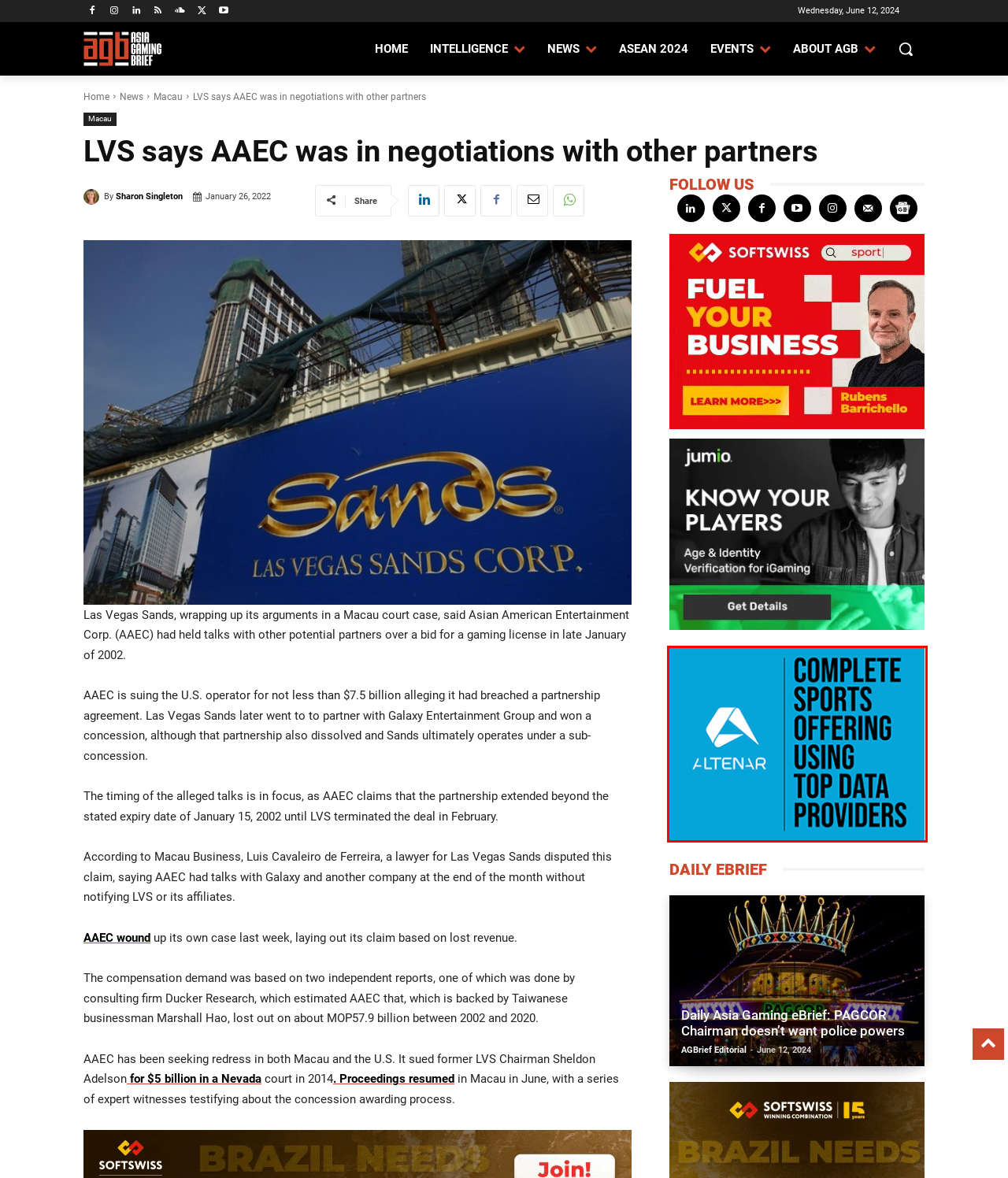You are given a screenshot depicting a webpage with a red bounding box around a UI element. Select the description that best corresponds to the new webpage after clicking the selected element. Here are the choices:
A. Subscribe to Asia Gaming Brief
B. News – Asia Gaming News | AGB – Asia Gaming Brief
C. Secure the Best Odds with Altenar's Premium Data Feeds
D. Book a Consultation | Sumsub.com
E. Know Your Players | Age and Identity Verification for iGaming
F. iGaming - CDNetworks
G. 1xBet Affiliates - Affiliate Program for Sports Betting, Casino, Poker | 1xbetaffiliates.net
H. Online Casino Software – iGaming & Gambling Developer | SOFTSWISS

C